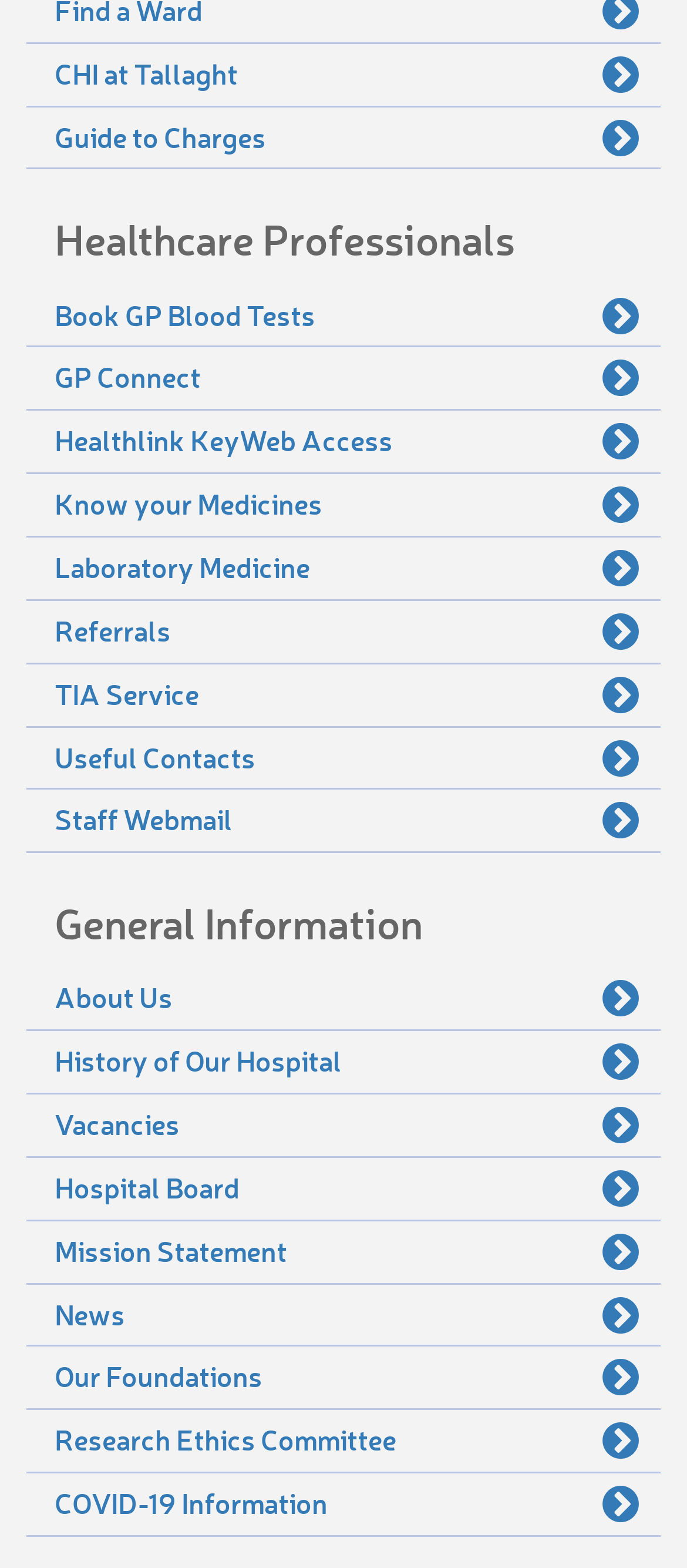Identify the bounding box coordinates for the UI element described by the following text: "Vacancies". Provide the coordinates as four float numbers between 0 and 1, in the format [left, top, right, bottom].

[0.038, 0.698, 0.962, 0.737]